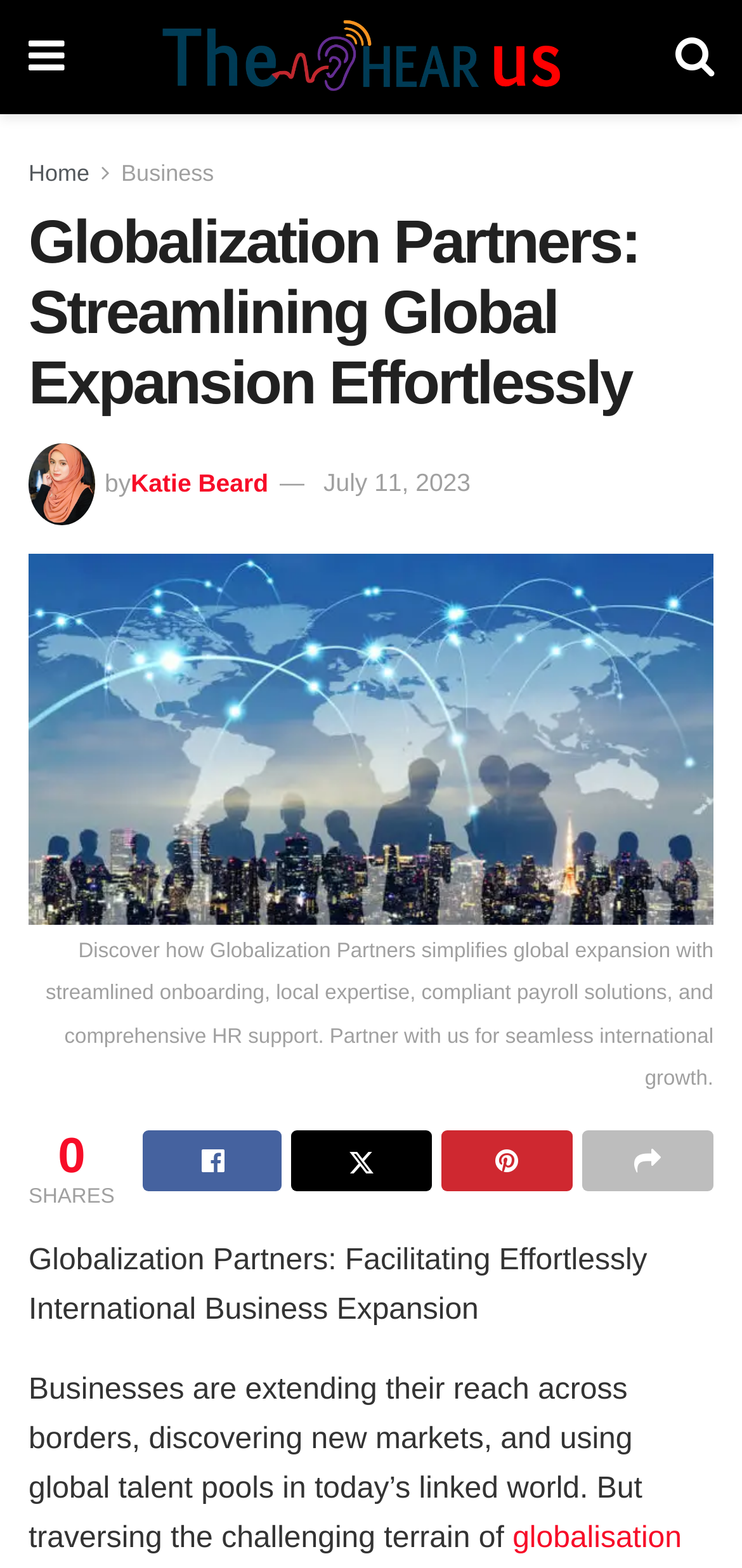What is the company name?
Please give a detailed and thorough answer to the question, covering all relevant points.

The company name can be found in the heading element with the text 'Globalization Partners: Streamlining Global Expansion Effortlessly'.